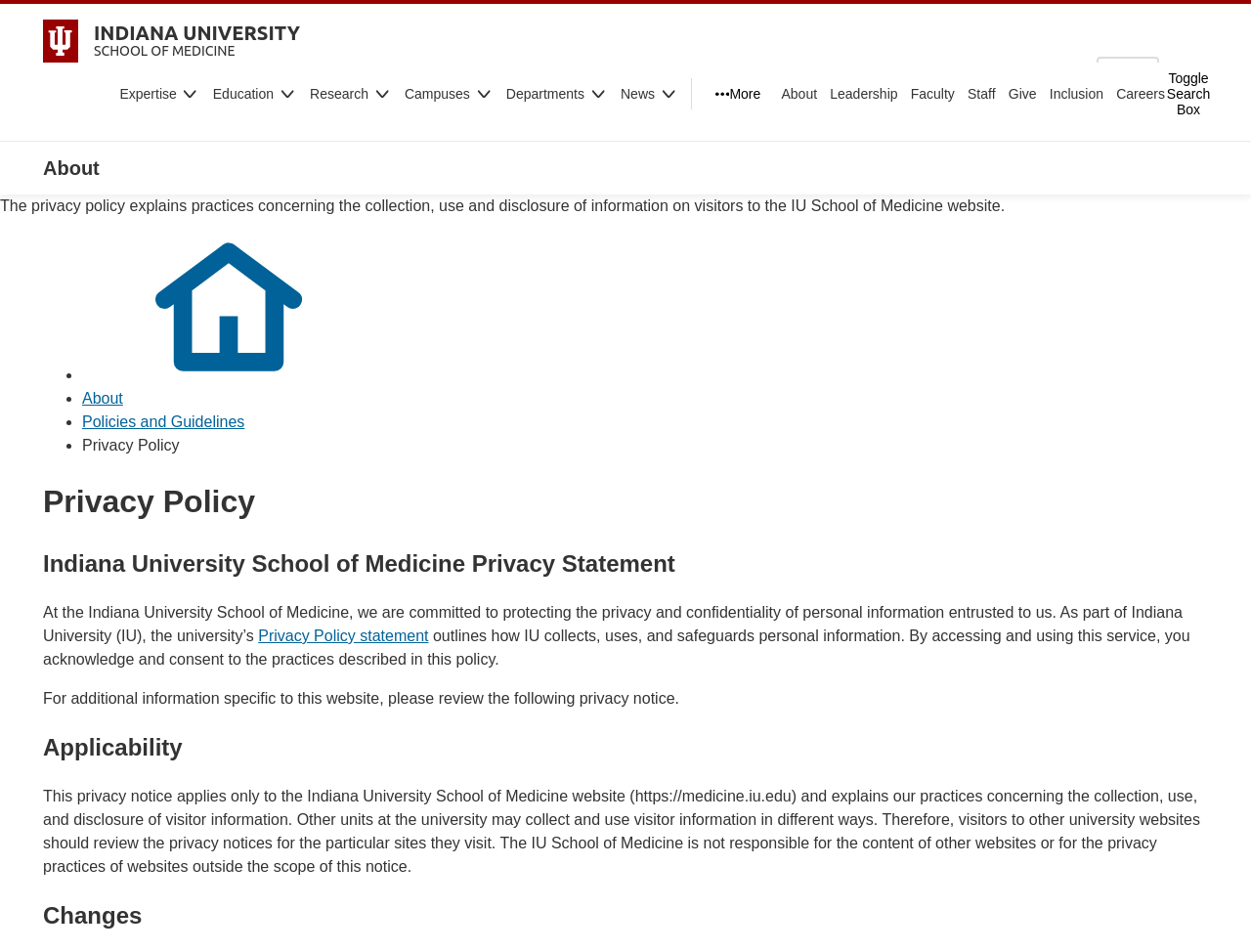Please identify the coordinates of the bounding box for the clickable region that will accomplish this instruction: "Click the 'Search box pop up' button".

[0.934, 0.082, 0.966, 0.115]